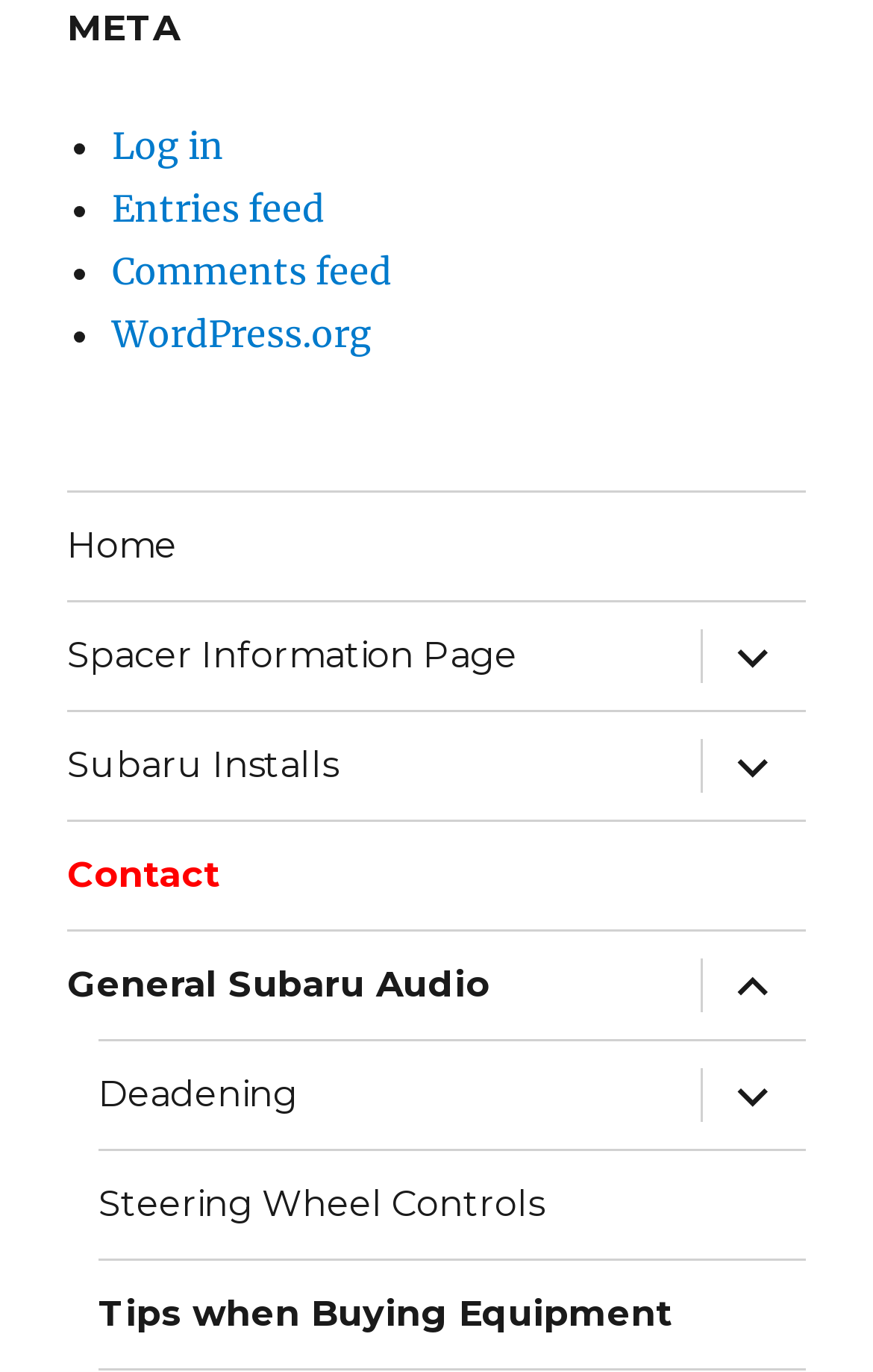Respond to the following question using a concise word or phrase: 
What is the second feed link?

Entries feed